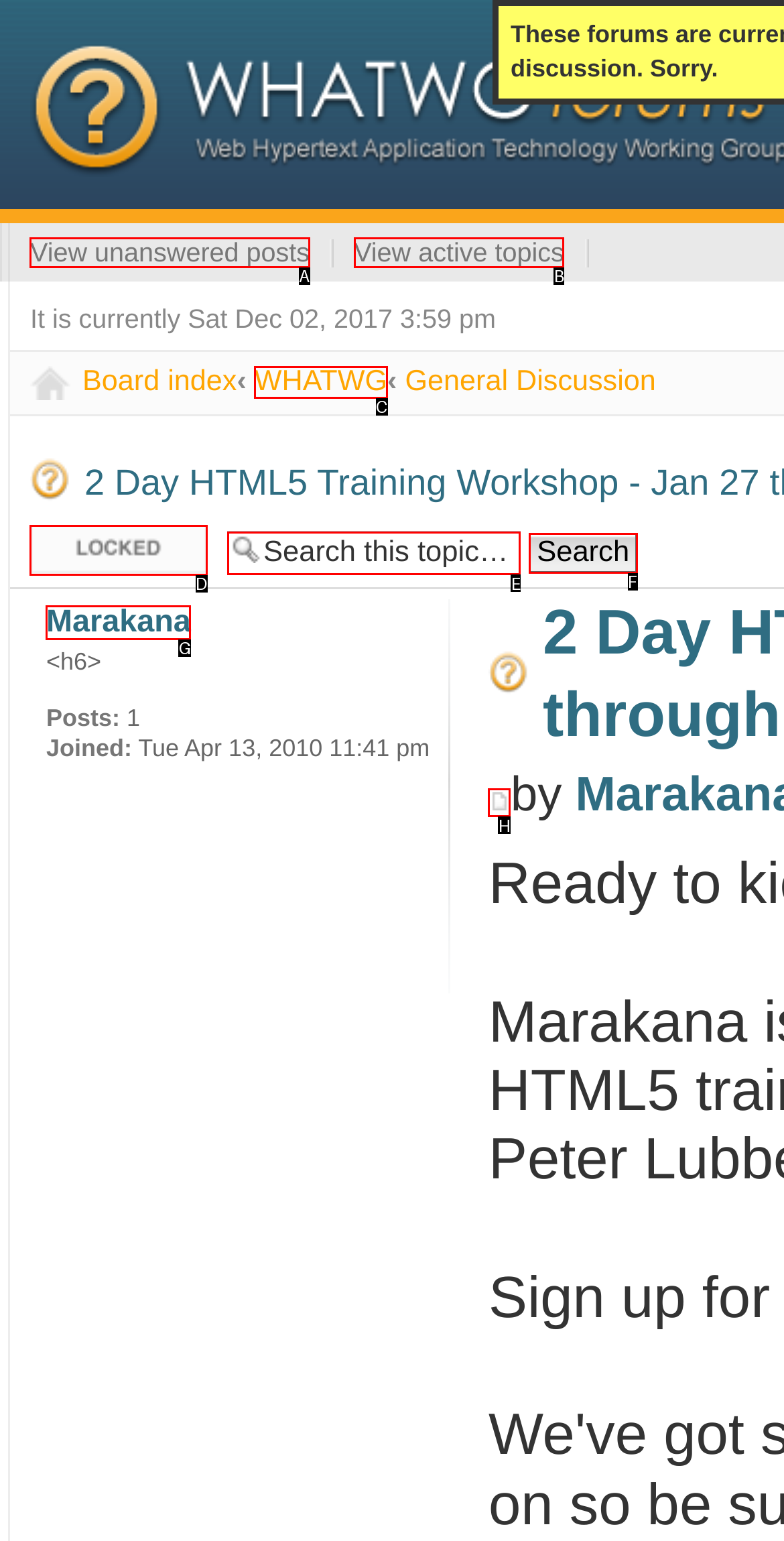Indicate which HTML element you need to click to complete the task: Search this topic. Provide the letter of the selected option directly.

E